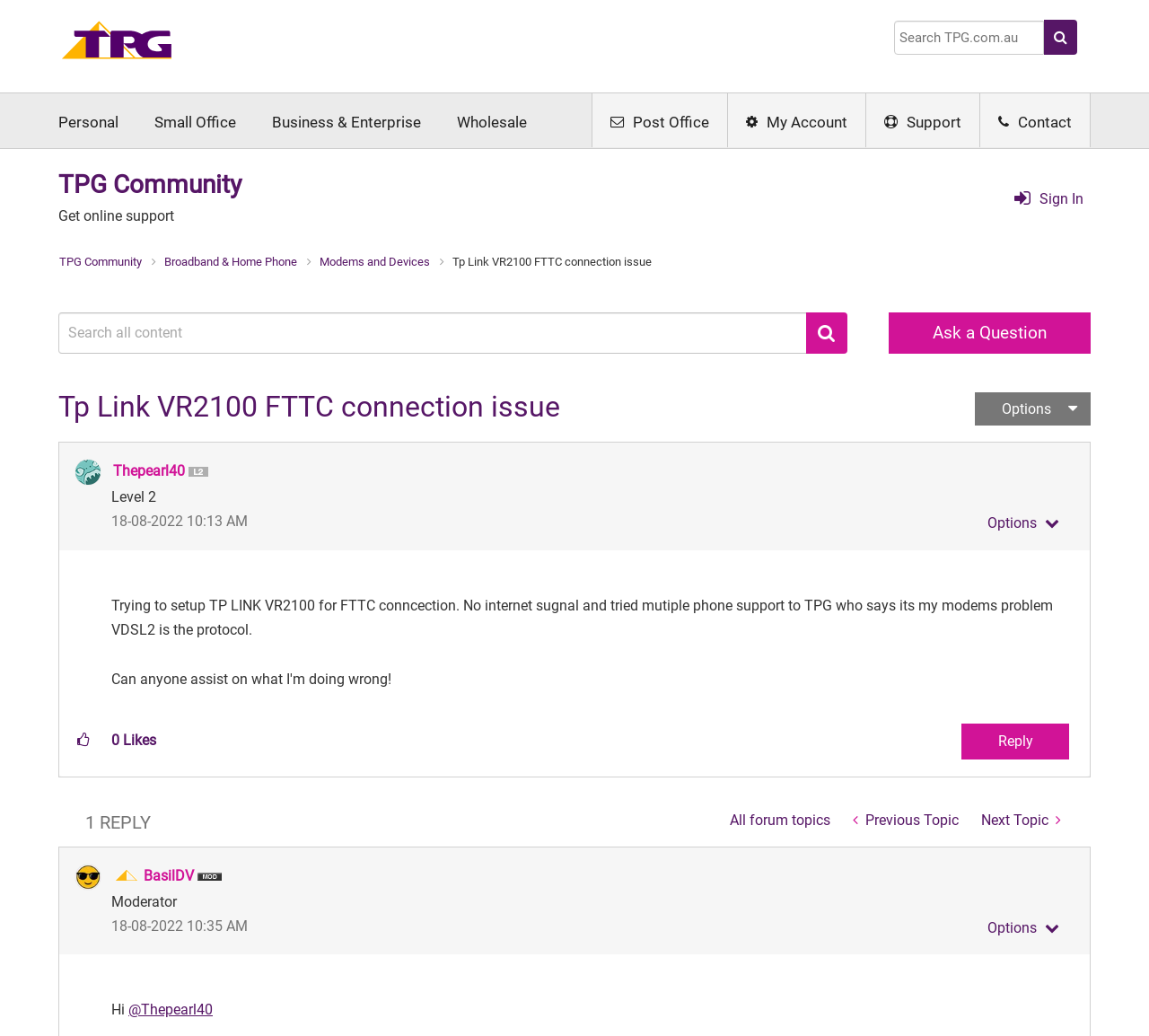Locate the bounding box coordinates of the clickable part needed for the task: "Ask a question".

[0.774, 0.301, 0.949, 0.341]